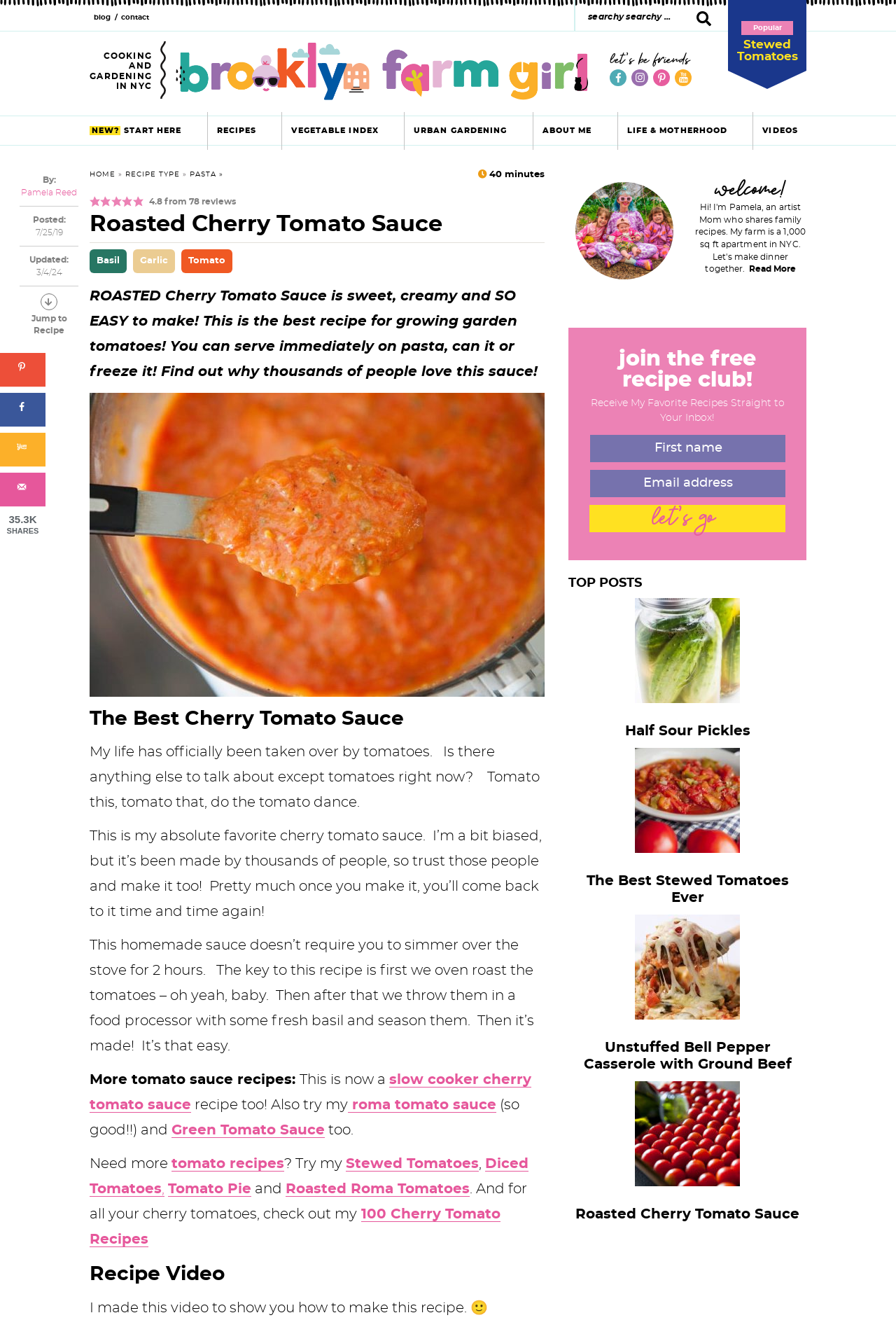Please give a concise answer to this question using a single word or phrase: 
What is the rating of this recipe?

4.8